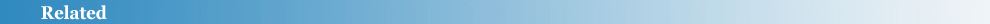What design style is reflected in the layout?
Look at the image and provide a short answer using one word or a phrase.

Clean and modern